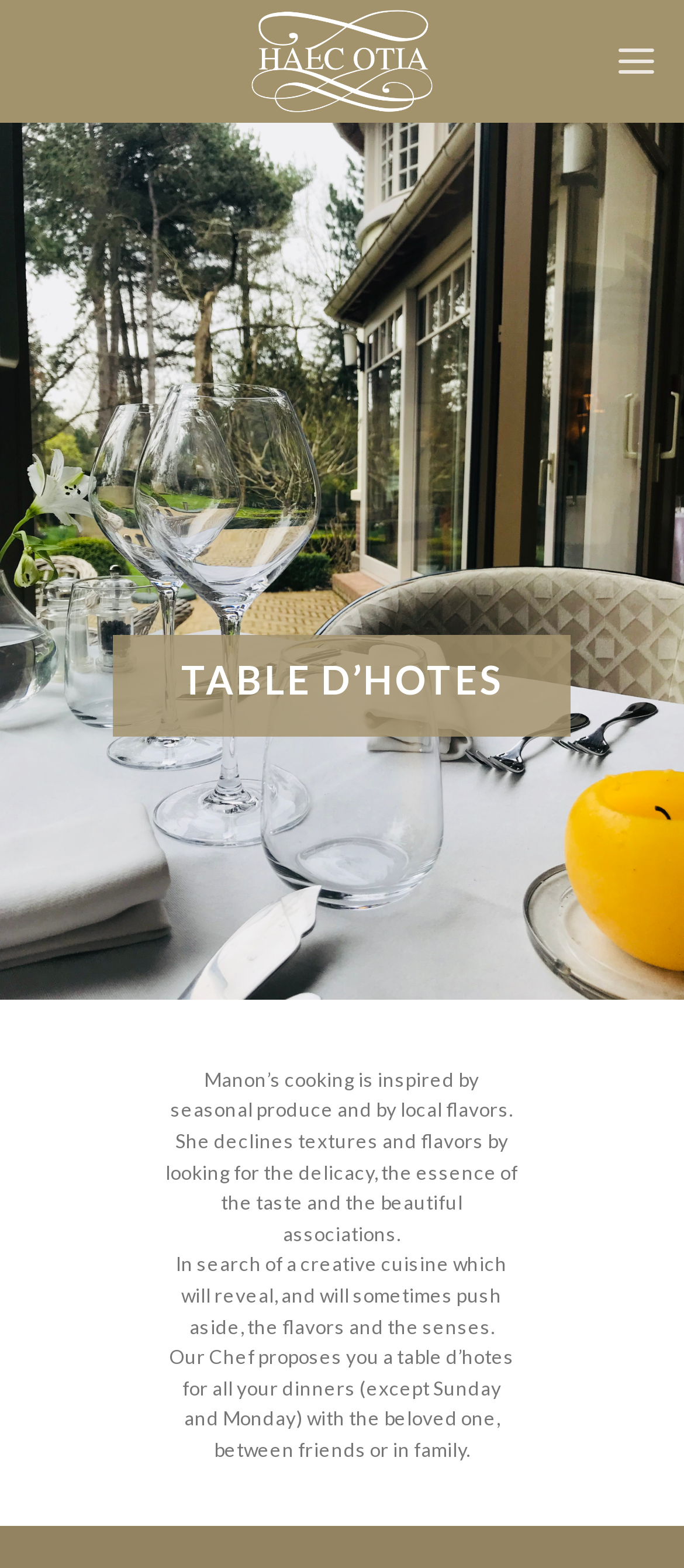From the given element description: "aria-label="Menu"", find the bounding box for the UI element. Provide the coordinates as four float numbers between 0 and 1, in the order [left, top, right, bottom].

[0.899, 0.012, 0.962, 0.067]